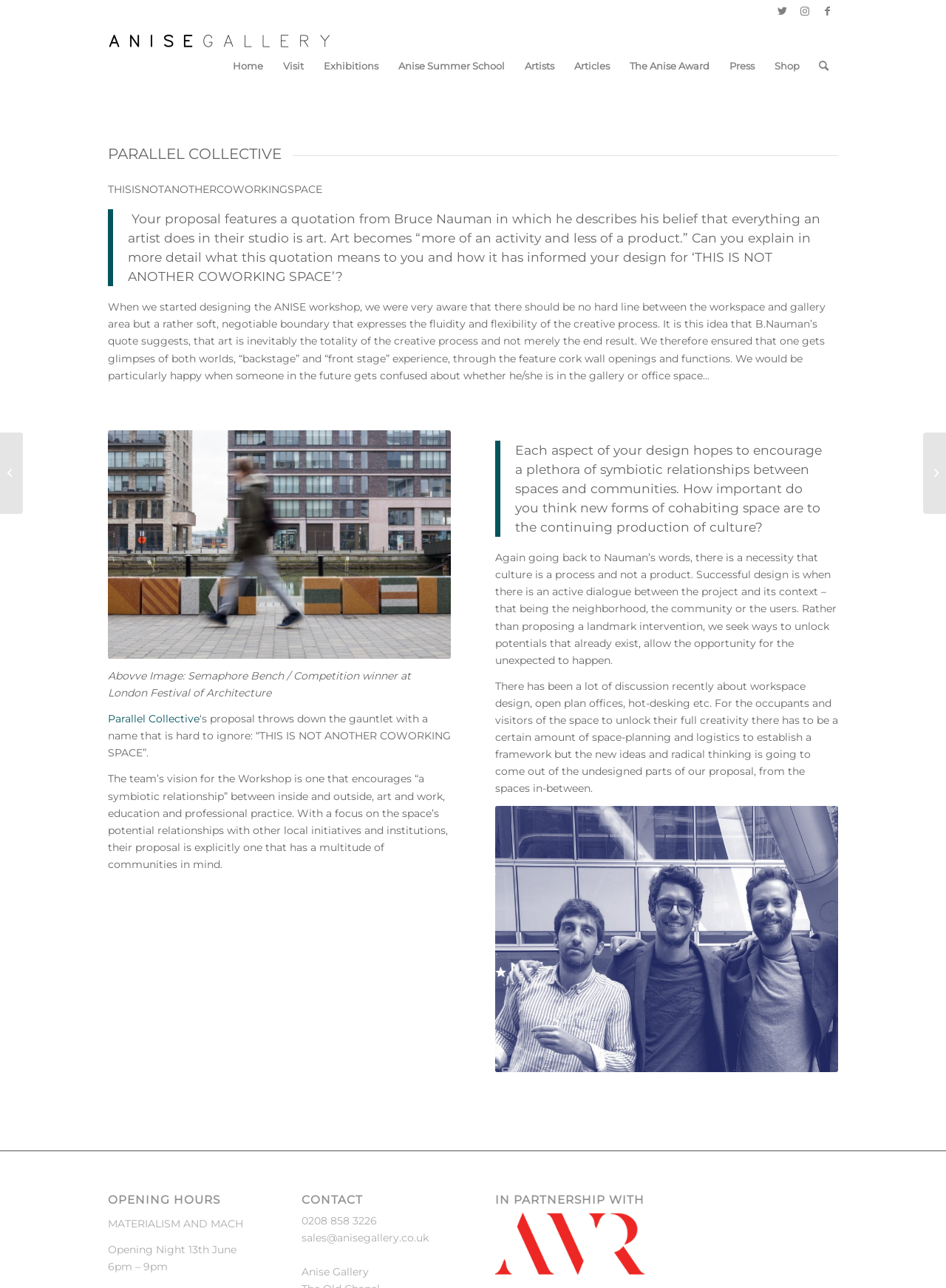Indicate the bounding box coordinates of the clickable region to achieve the following instruction: "Go to the Home page."

[0.236, 0.017, 0.288, 0.085]